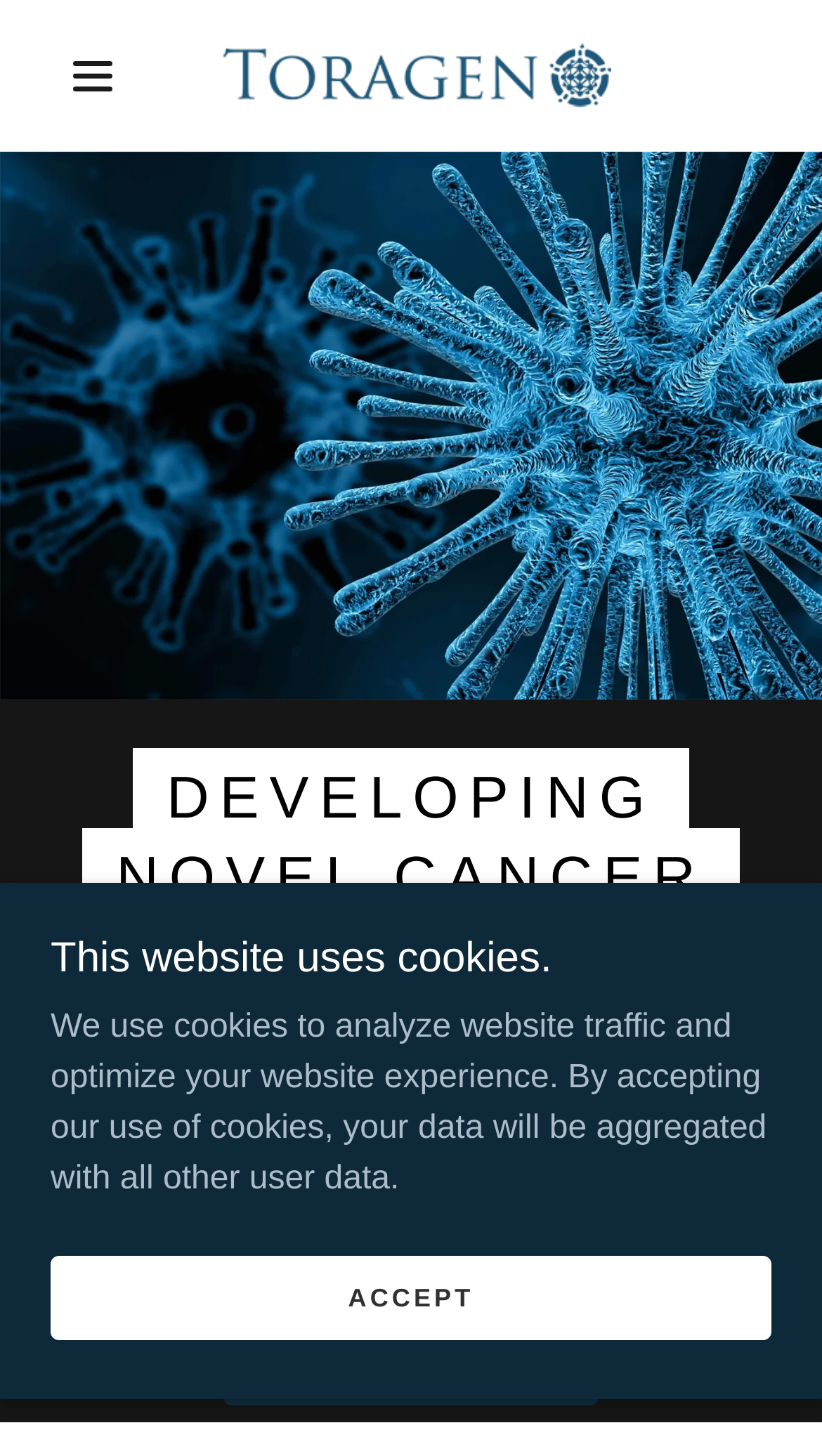What is the company name?
Answer the question using a single word or phrase, according to the image.

Toragen